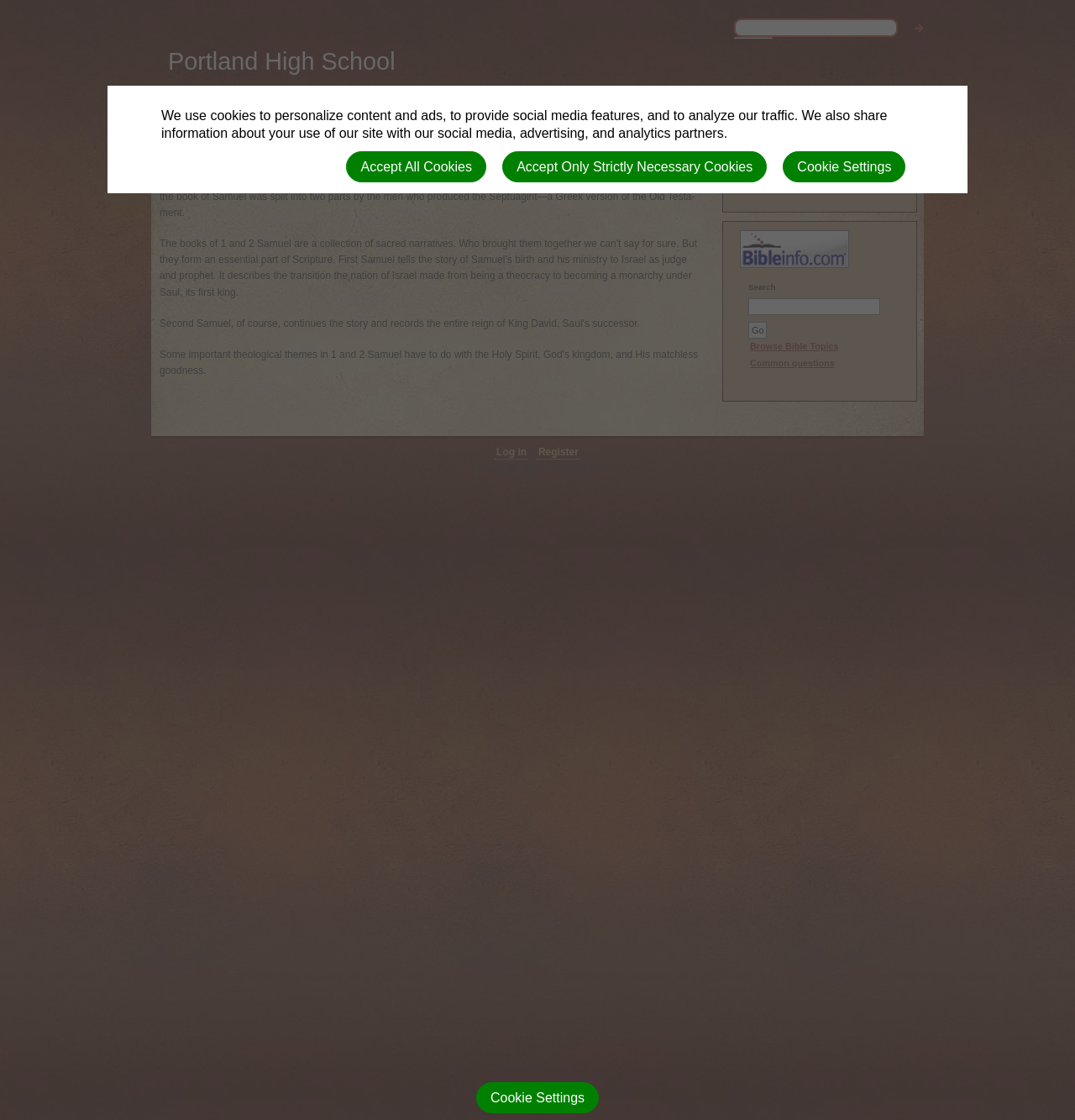Locate the bounding box coordinates of the item that should be clicked to fulfill the instruction: "Go to the home page".

[0.141, 0.098, 0.177, 0.12]